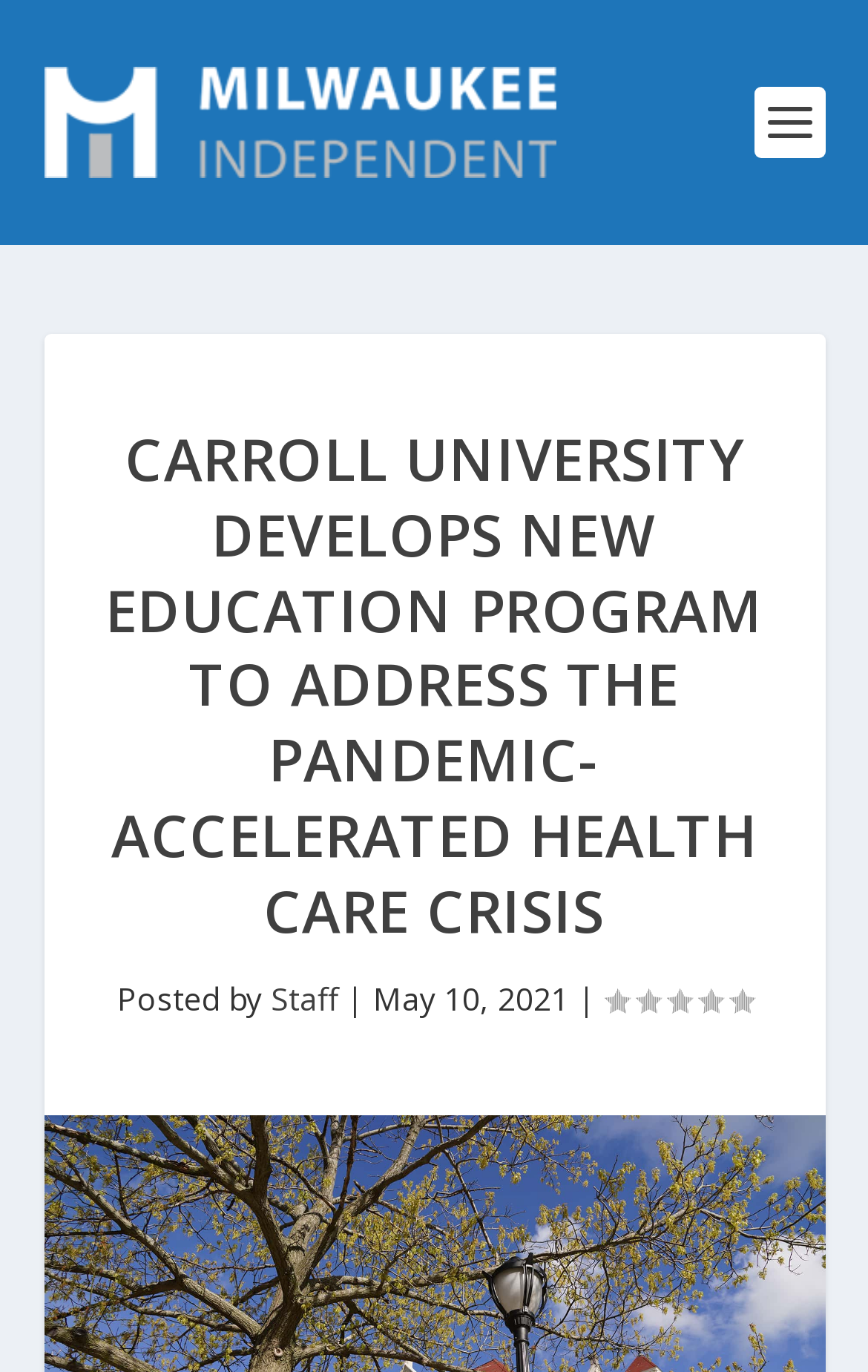Given the description "Staff", determine the bounding box of the corresponding UI element.

[0.312, 0.712, 0.388, 0.742]